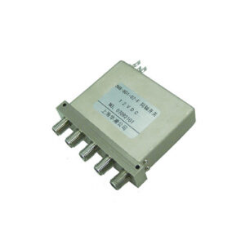Using the information in the image, give a comprehensive answer to the question: 
What type of cables can be connected to the RF switch?

The RF switch features several ports where coaxial cables can be connected, enabling the routing of signals between multiple paths.